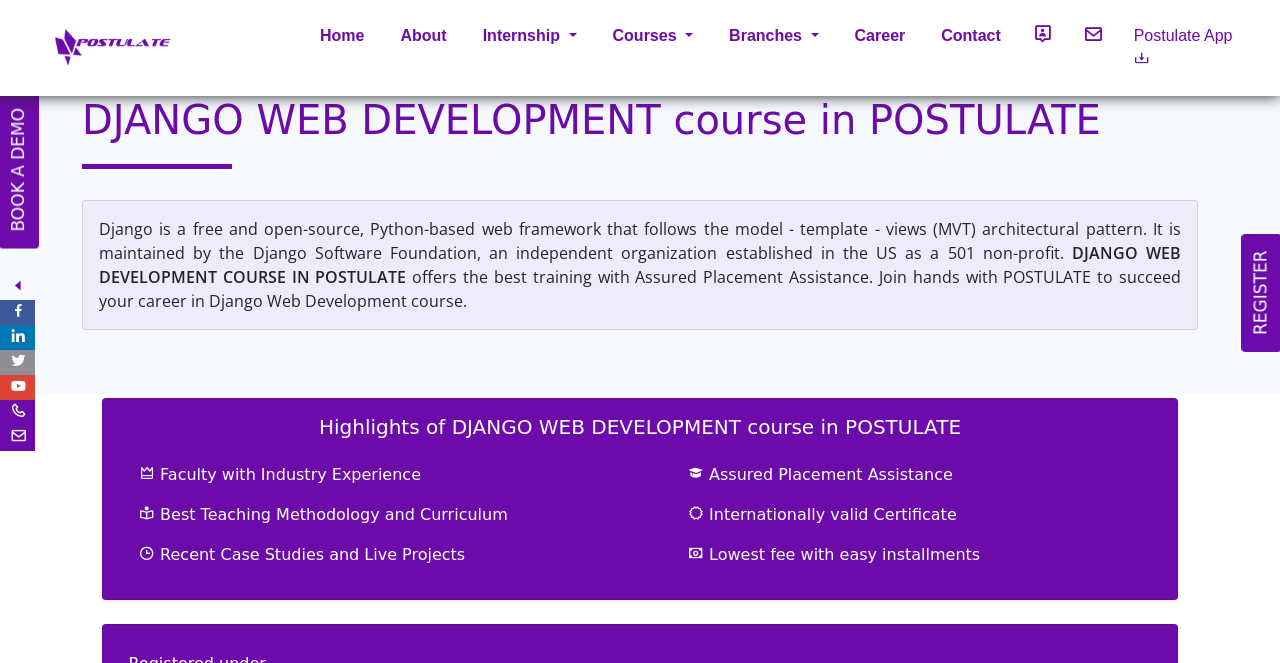Find the bounding box coordinates of the area to click in order to follow the instruction: "Go to the 'June 2021' archive".

None